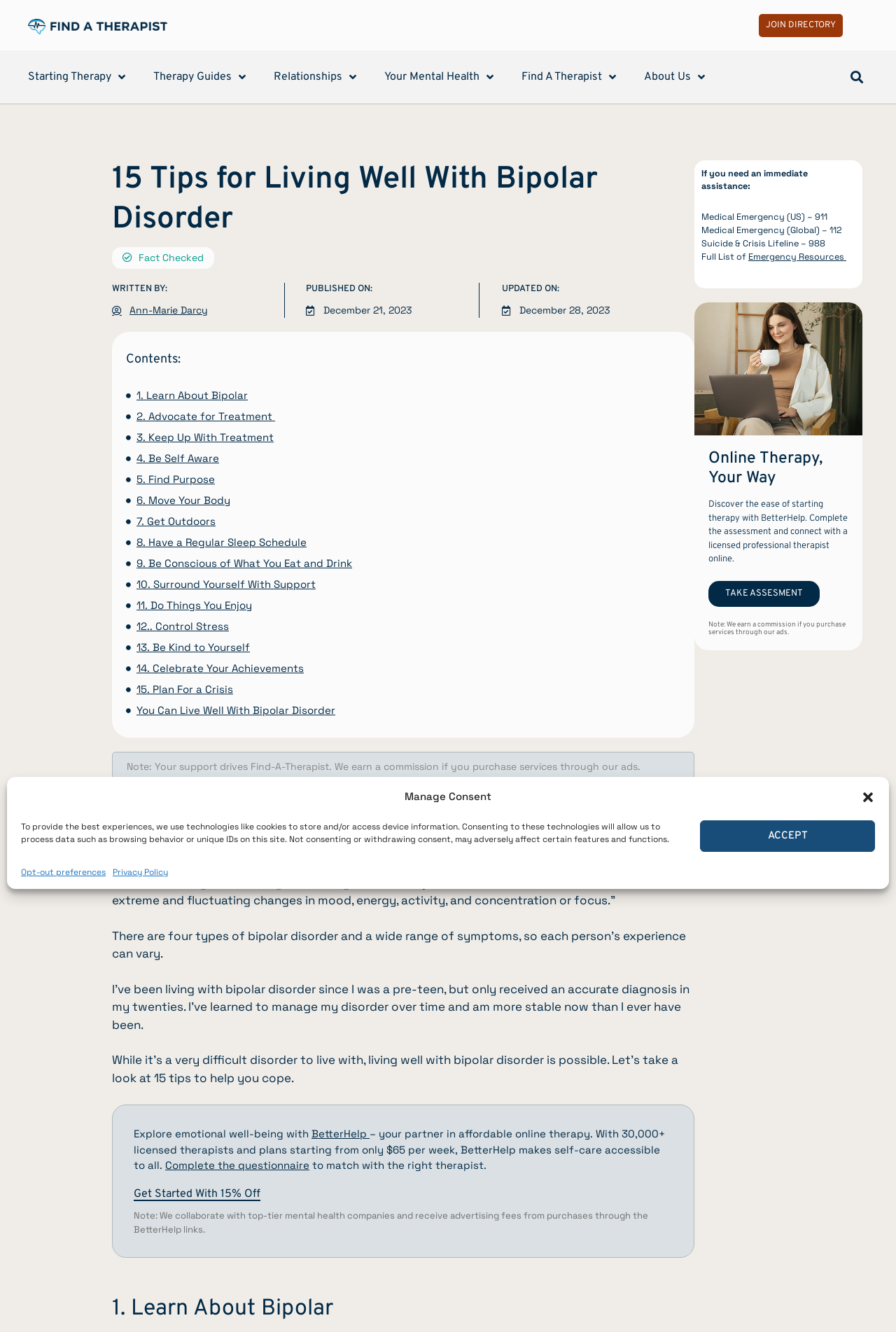Find the bounding box coordinates of the clickable element required to execute the following instruction: "Learn about bipolar disorder". Provide the coordinates as four float numbers between 0 and 1, i.e., [left, top, right, bottom].

[0.125, 0.604, 0.736, 0.628]